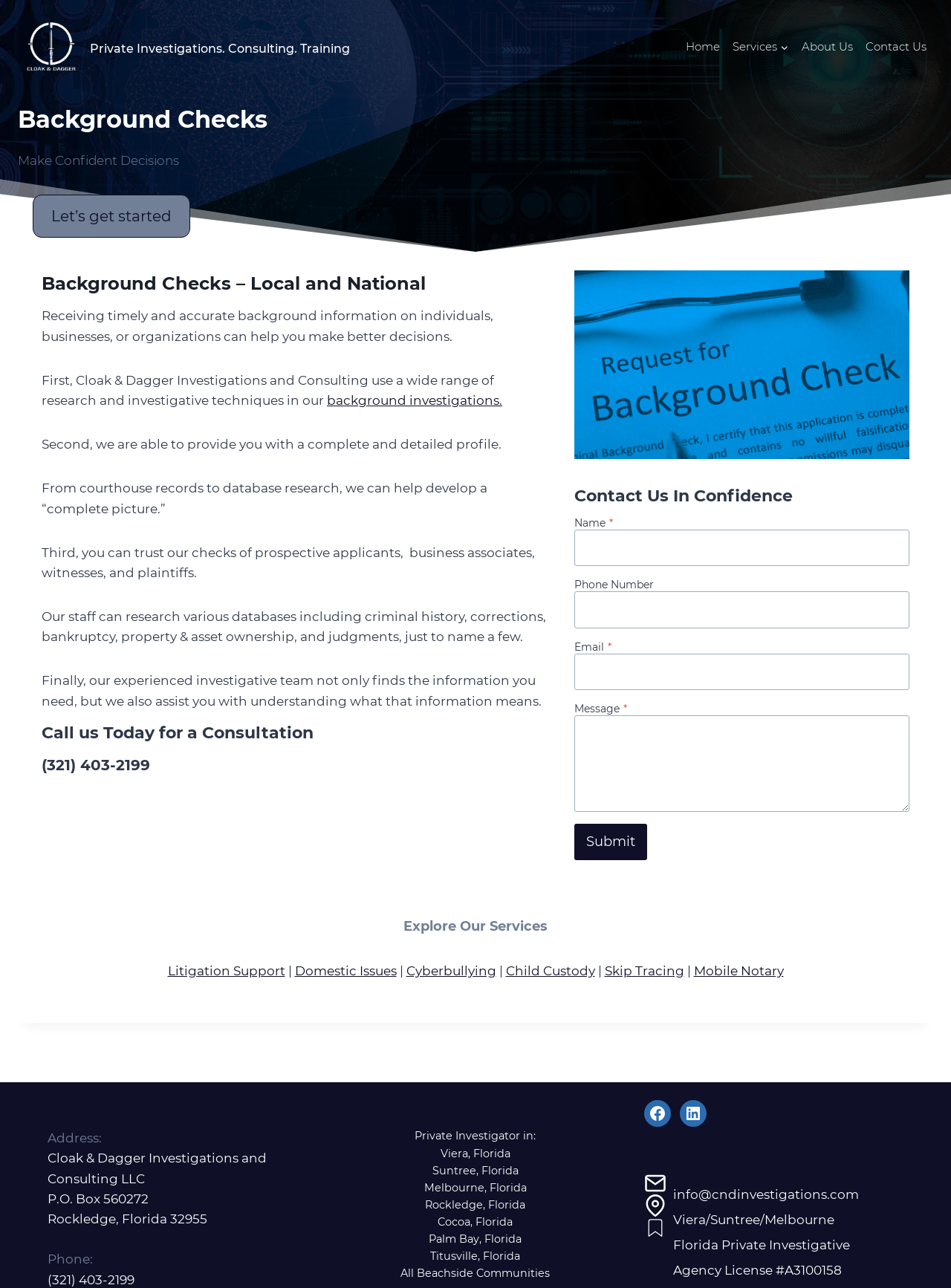Please find the bounding box coordinates of the section that needs to be clicked to achieve this instruction: "Click on the 'Let’s get started' link".

[0.034, 0.151, 0.2, 0.185]